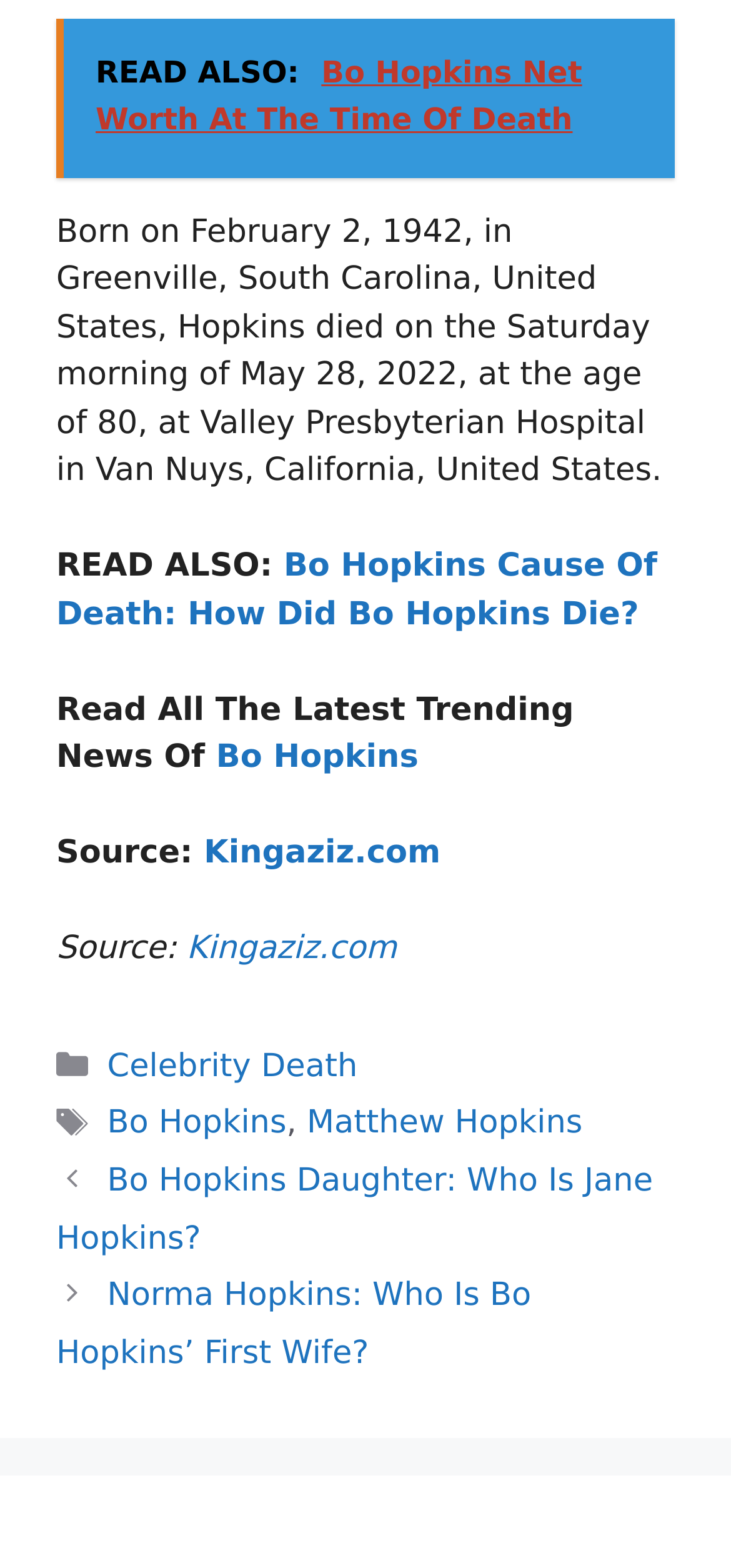Identify the bounding box of the UI element described as follows: "Bo Hopkins". Provide the coordinates as four float numbers in the range of 0 to 1 [left, top, right, bottom].

[0.296, 0.471, 0.572, 0.495]